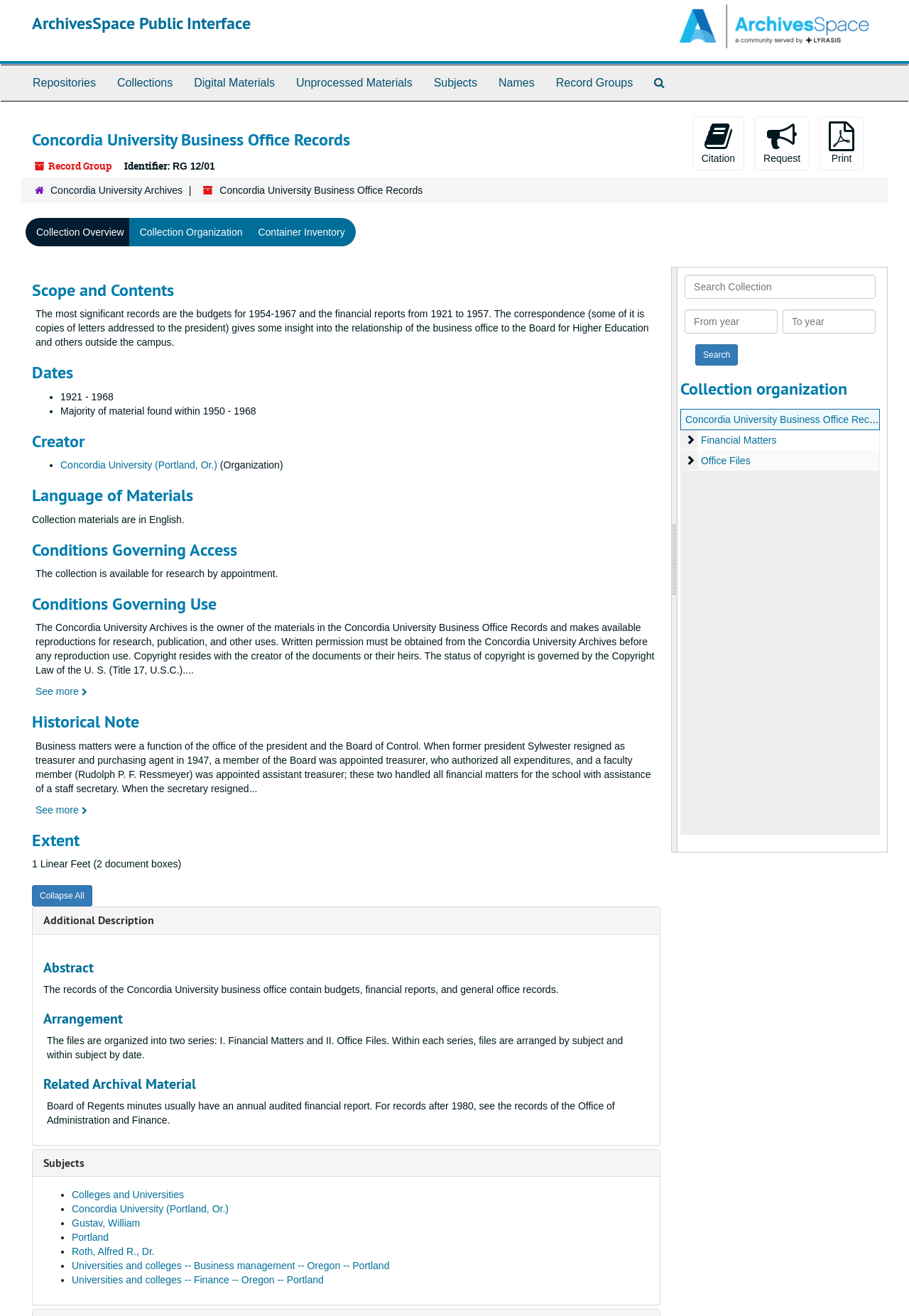Provide your answer in a single word or phrase: 
How many linear feet are in the collection?

1